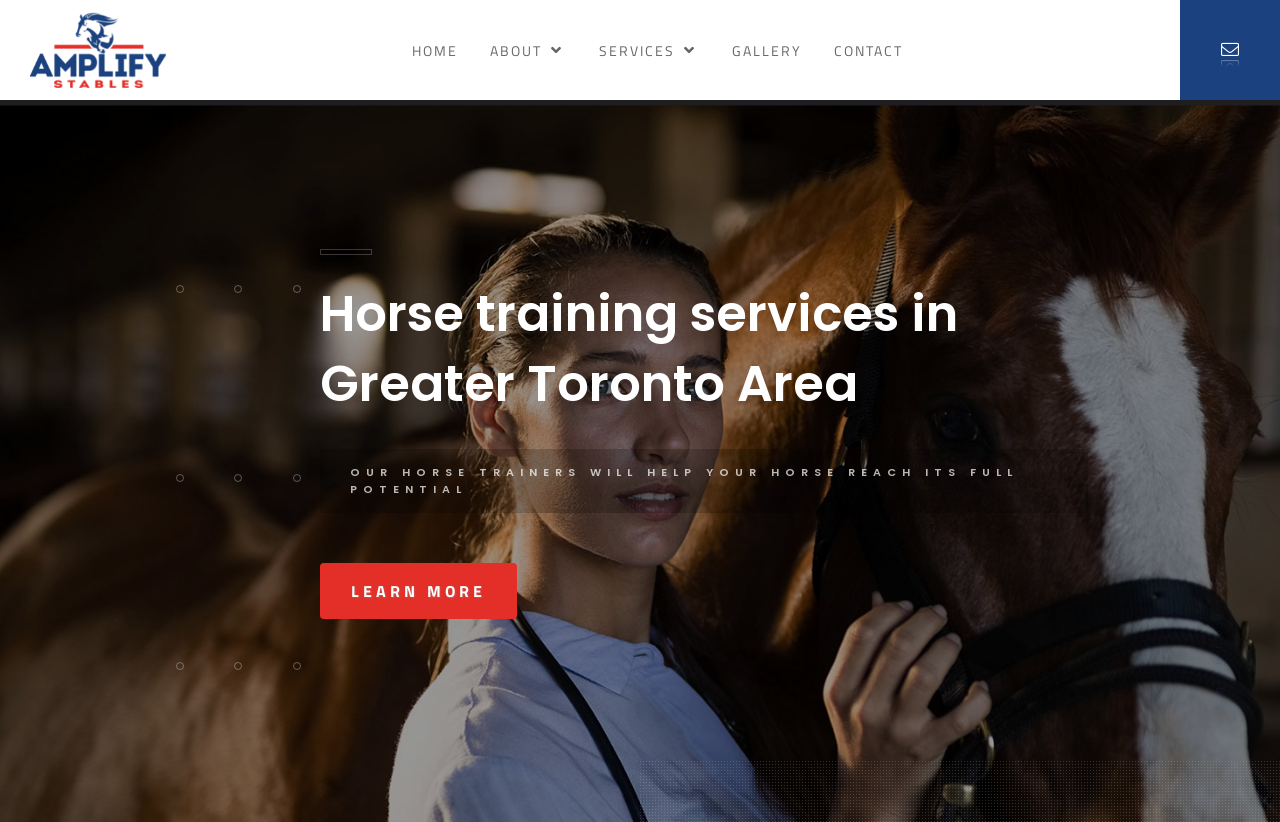What is the main service provided by Amplify Stables?
Answer with a single word or short phrase according to what you see in the image.

Horse training